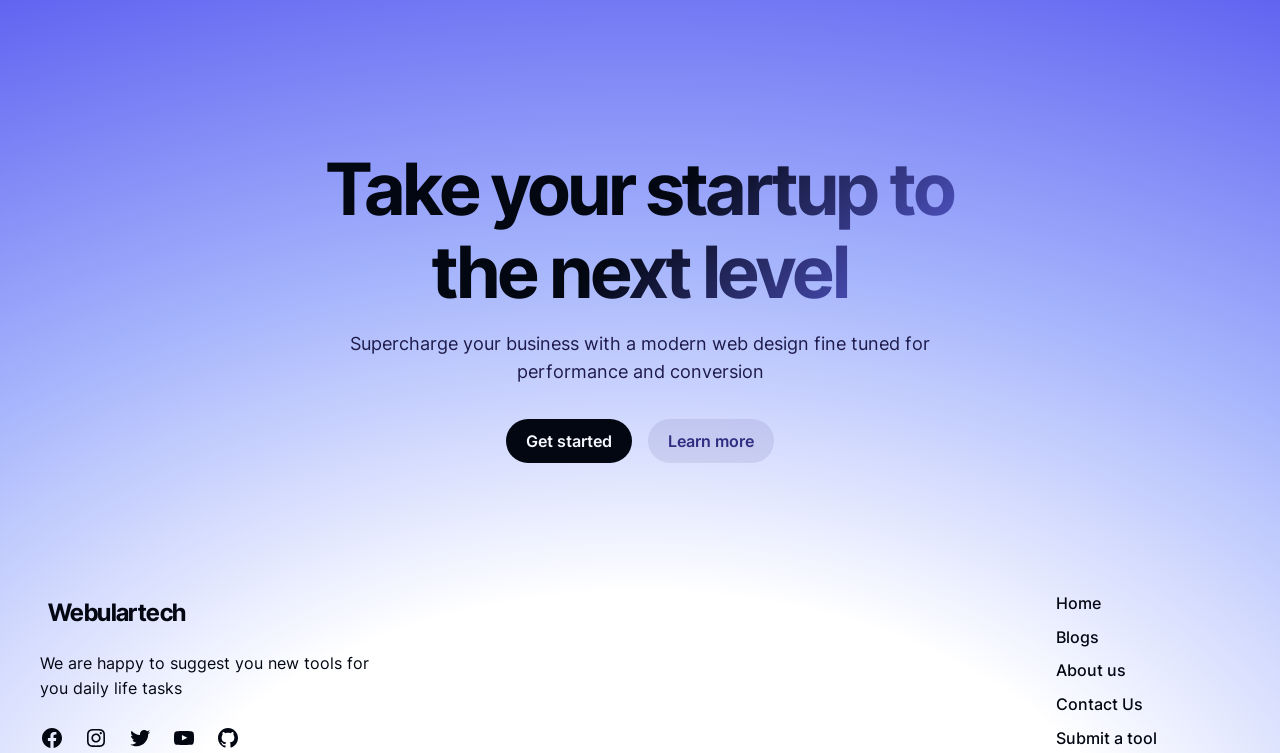What are the main sections of the website?
Examine the image and give a concise answer in one word or a short phrase.

Home, Blogs, About us, Contact Us, Submit a tool